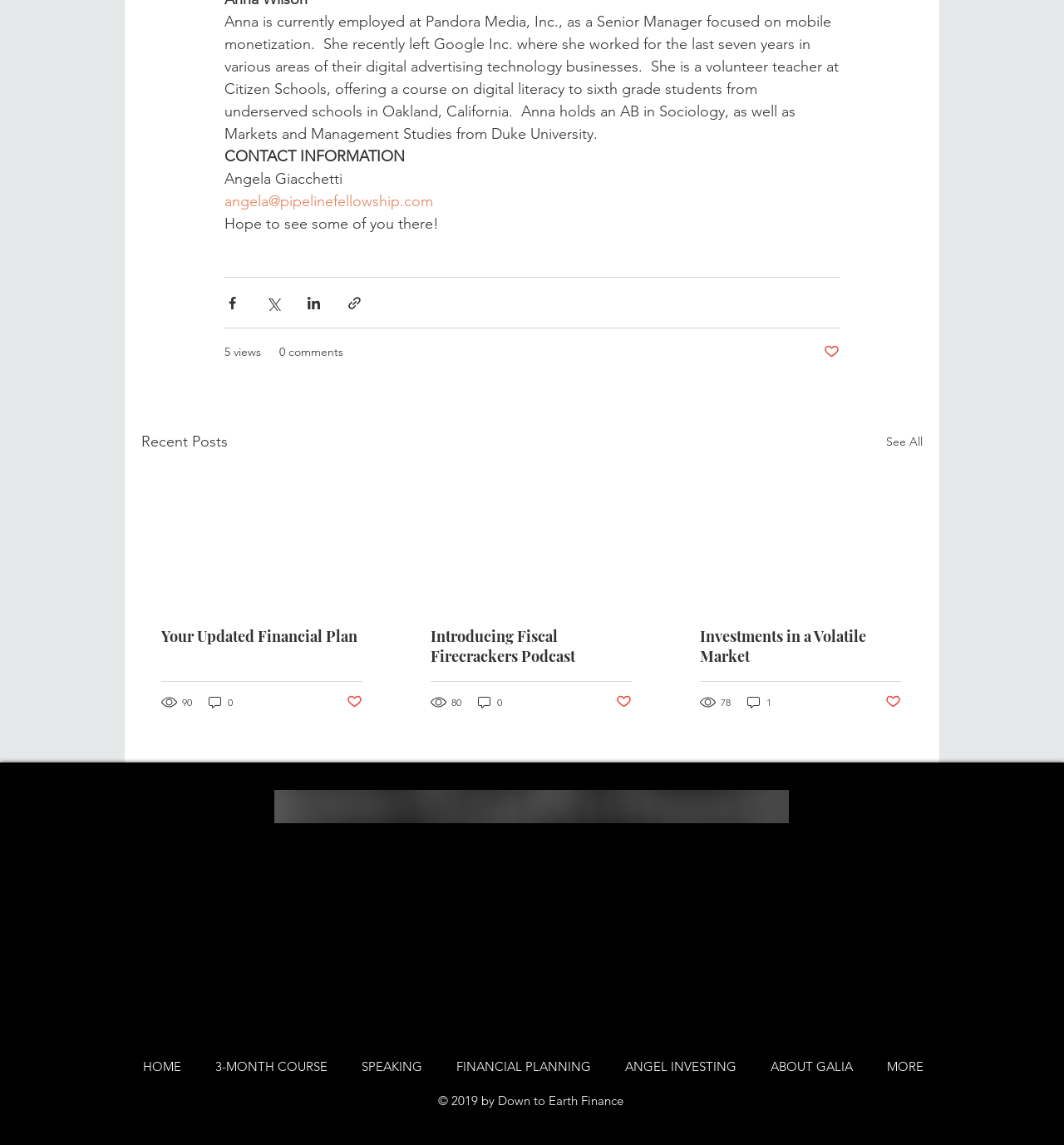Bounding box coordinates are specified in the format (top-left x, top-left y, bottom-right x, bottom-right y). All values are floating point numbers bounded between 0 and 1. Please provide the bounding box coordinate of the region this sentence describes: parent_node: Introducing Fiscal Firecrackers Podcast

[0.386, 0.411, 0.612, 0.53]